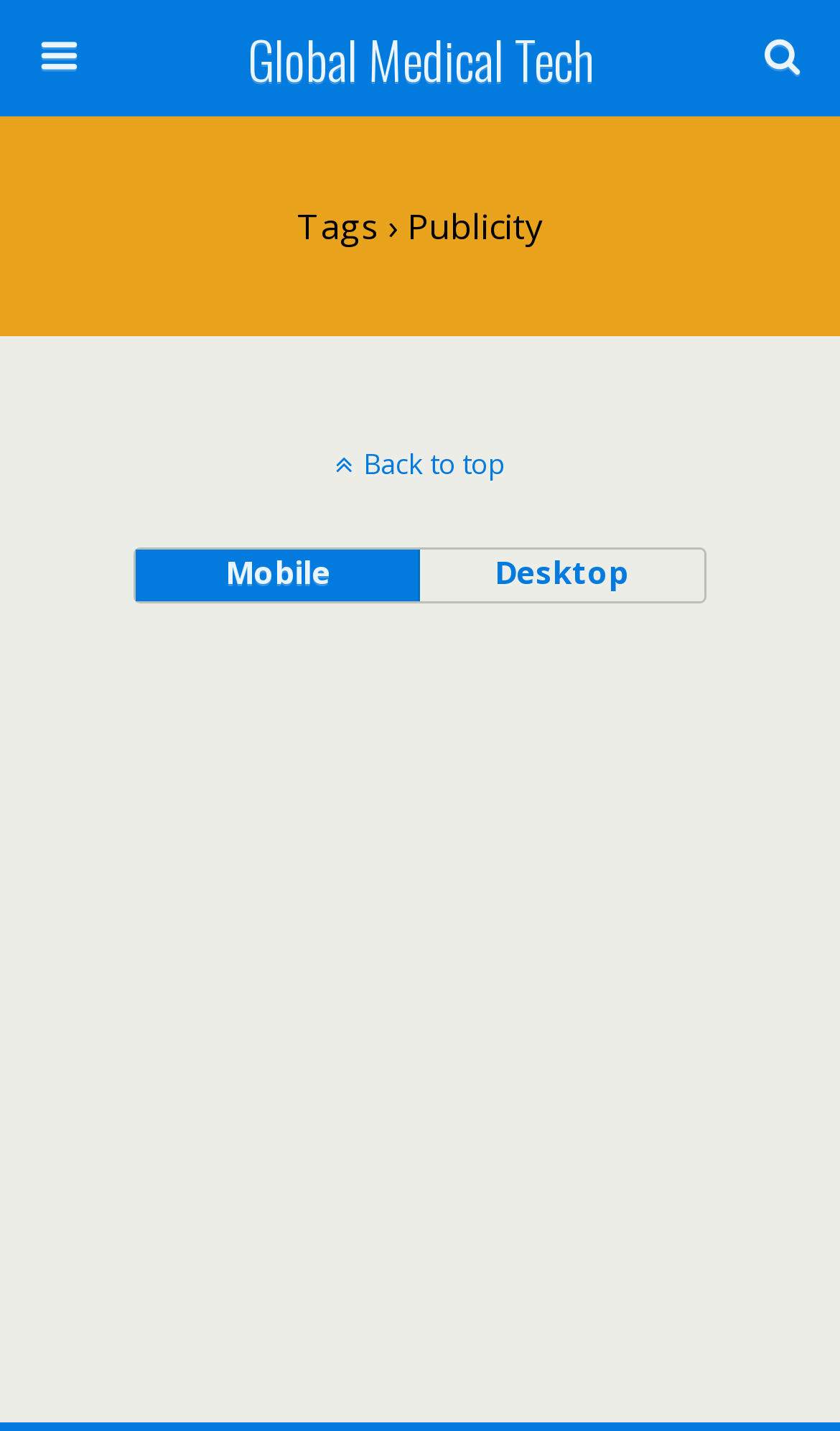Answer the question with a single word or phrase: 
What is the logo or brand name of the website?

Global Medical Tech